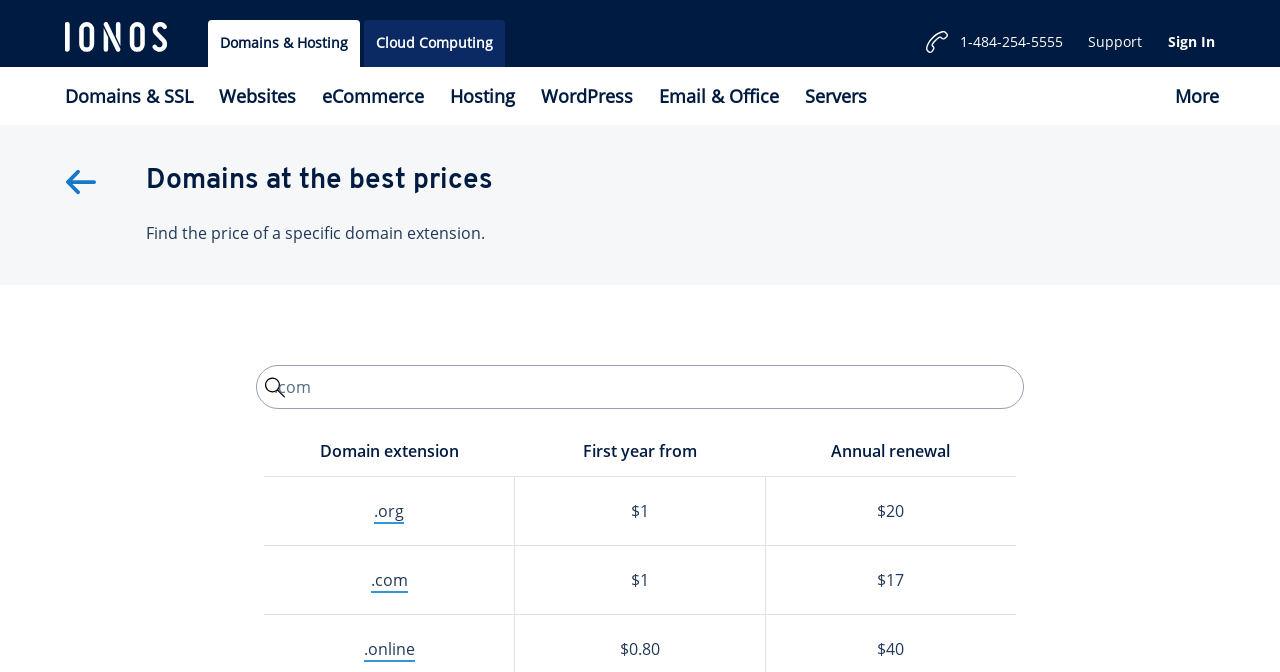What is the annual renewal price for .com domains?
Please provide a single word or phrase based on the screenshot.

$17